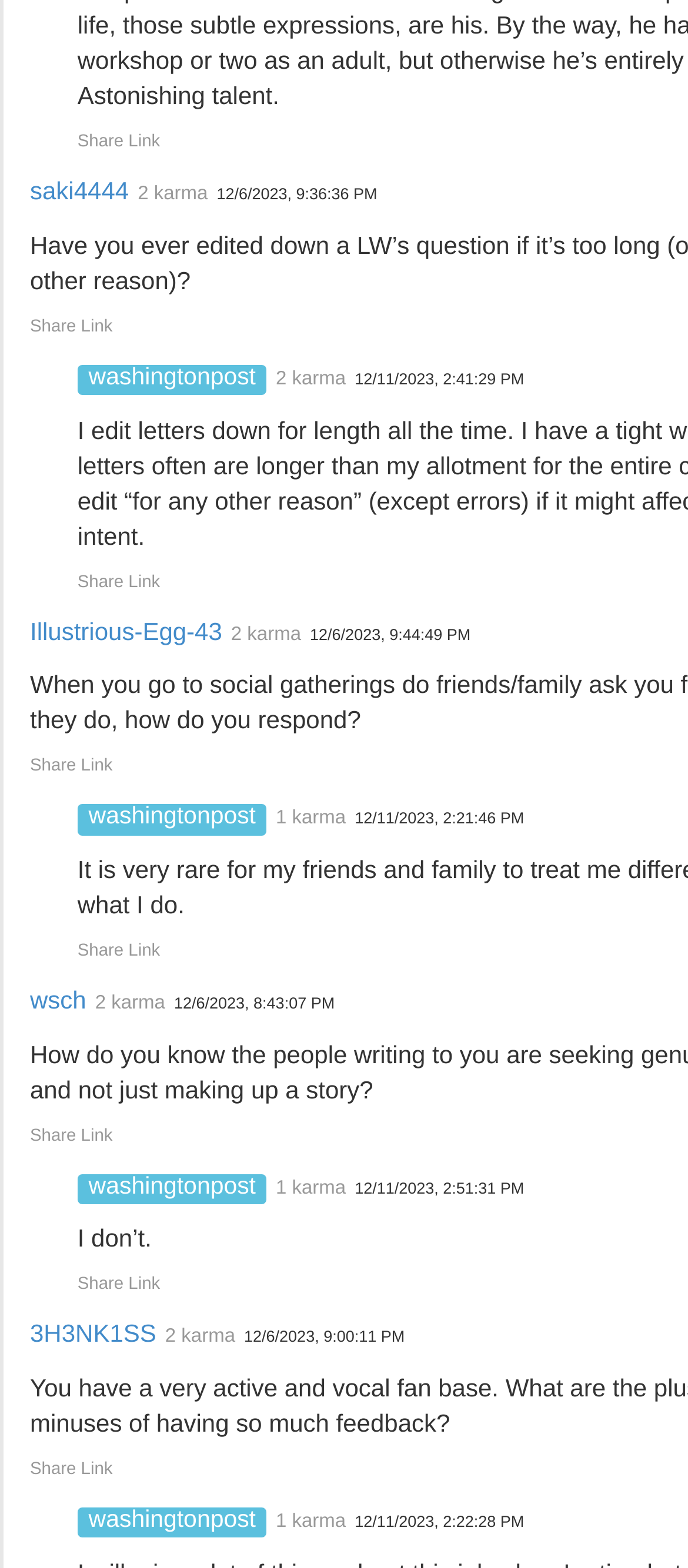Locate the bounding box coordinates of the area that needs to be clicked to fulfill the following instruction: "Check out Travel section". The coordinates should be in the format of four float numbers between 0 and 1, namely [left, top, right, bottom].

None